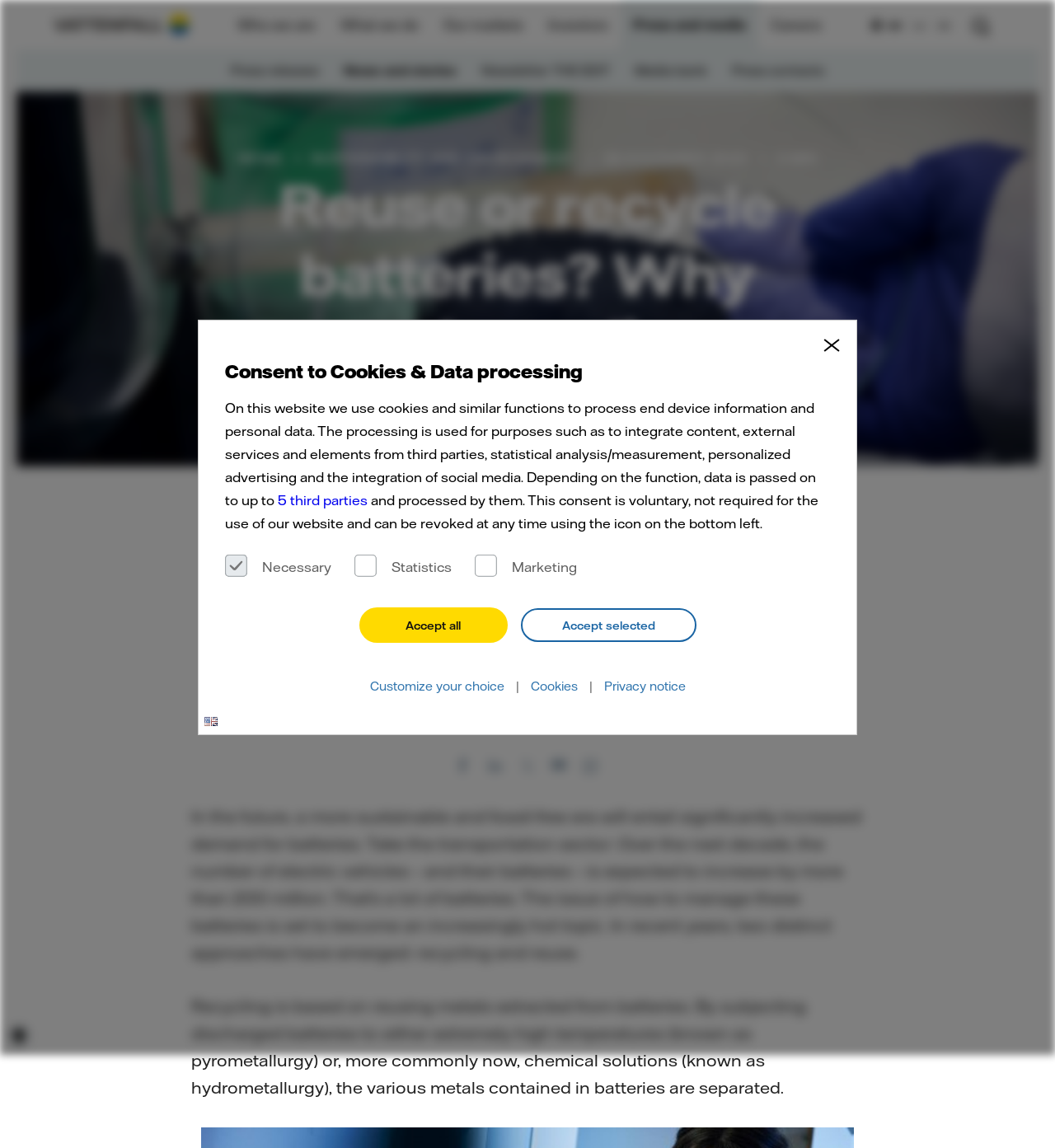What is the purpose of pyrometallurgy and hydrometallurgy?
Based on the image, answer the question with as much detail as possible.

Pyrometallurgy and hydrometallurgy are two methods used in recycling batteries, and their purpose is to separate the various metals contained in batteries. This is mentioned in the text 'By subjecting discharged batteries to either extremely high temperatures (known as pyrometallurgy) or, more commonly now, chemical solutions (known as hydrometallurgy), the various metals contained in batteries are separated.'